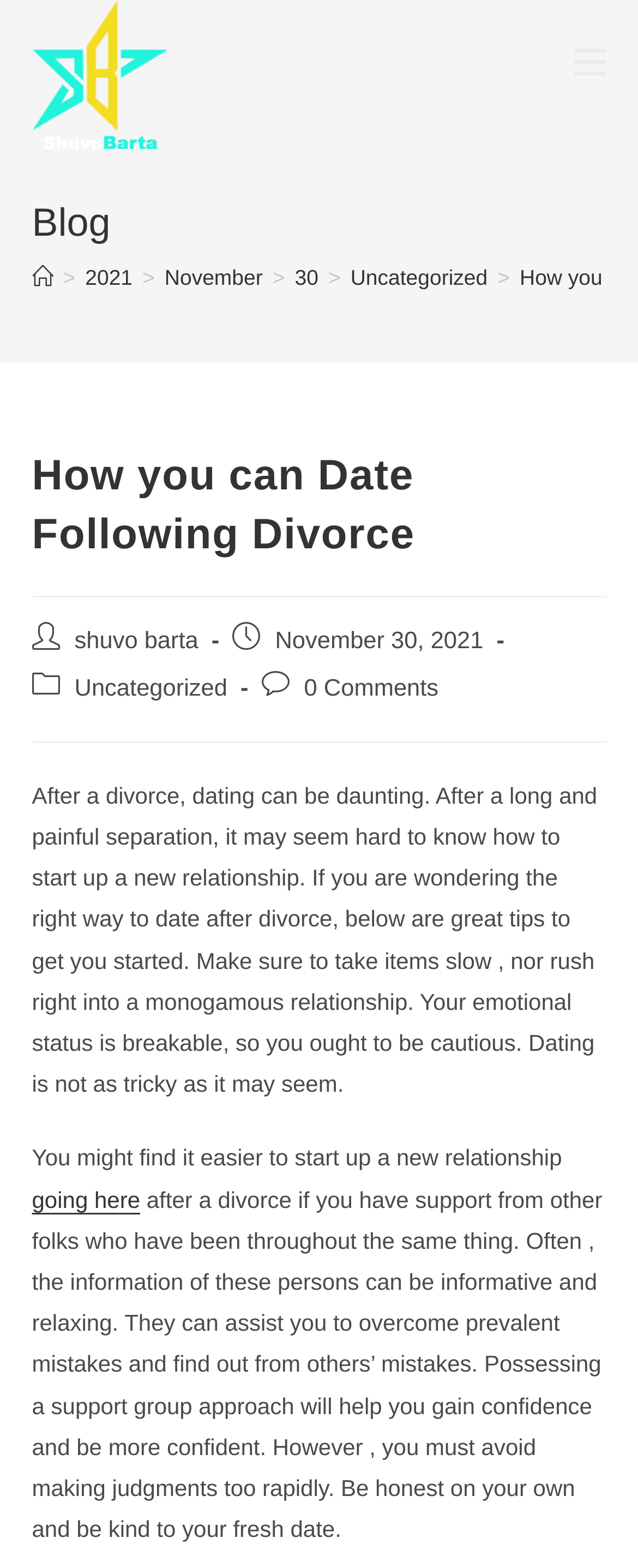Identify the bounding box coordinates of the region I need to click to complete this instruction: "Read the 'How you can Date Following Divorce' article".

[0.05, 0.284, 0.95, 0.381]